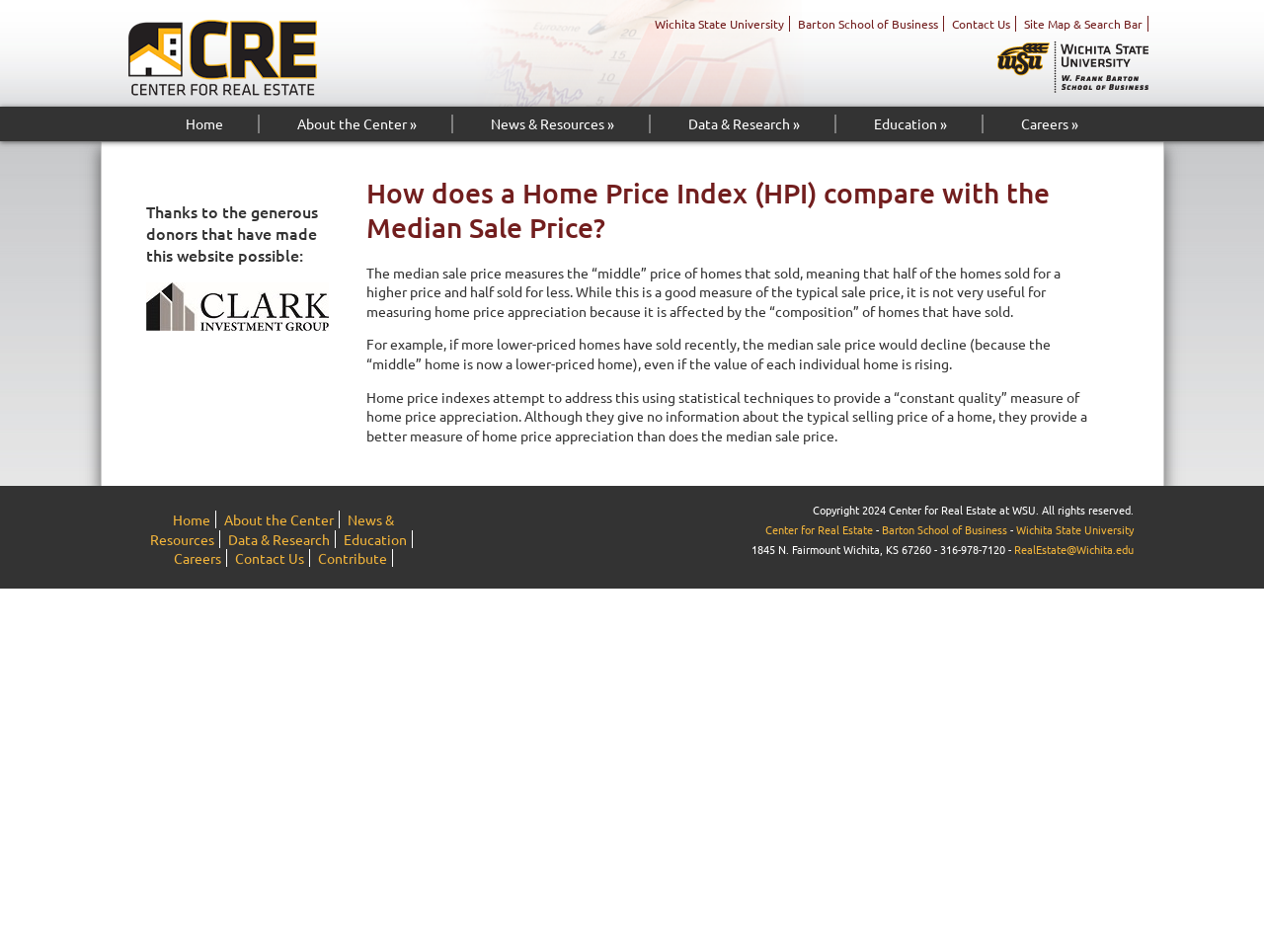Explain the webpage in detail, including its primary components.

This webpage is about the Center for Real Estate at Wichita State University, with a focus on explaining the difference between the median sale price and a home price index (HPI). 

At the top of the page, there are several links to other websites, including Wichita State University and the Barton School of Business. Below these links, there is a logo image on the left side, accompanied by a link to the homepage. To the right of the logo, there are several navigation links, including "About the Center", "News & Resources", "Data & Research", "Education", and "Careers".

The main content of the page is divided into two sections. The first section has a heading that asks how a home price index compares to the median sale price. Below this heading, there are three paragraphs of text that explain the median sale price, its limitations, and how a home price index can provide a better measure of home price appreciation. 

The second section is a acknowledgement of the generous donors who have made the website possible, with a link to the Clark Investment Group and an image of their logo. Below this, there are several links to other pages on the website, including the homepage, "About the Center", "News & Resources", "Data & Research", "Education", "Careers", "Contact Us", and "Contribute".

At the bottom of the page, there is a copyright notice, followed by links to the Center for Real Estate, the Barton School of Business, and Wichita State University. There is also a contact address and phone number for the Center for Real Estate.